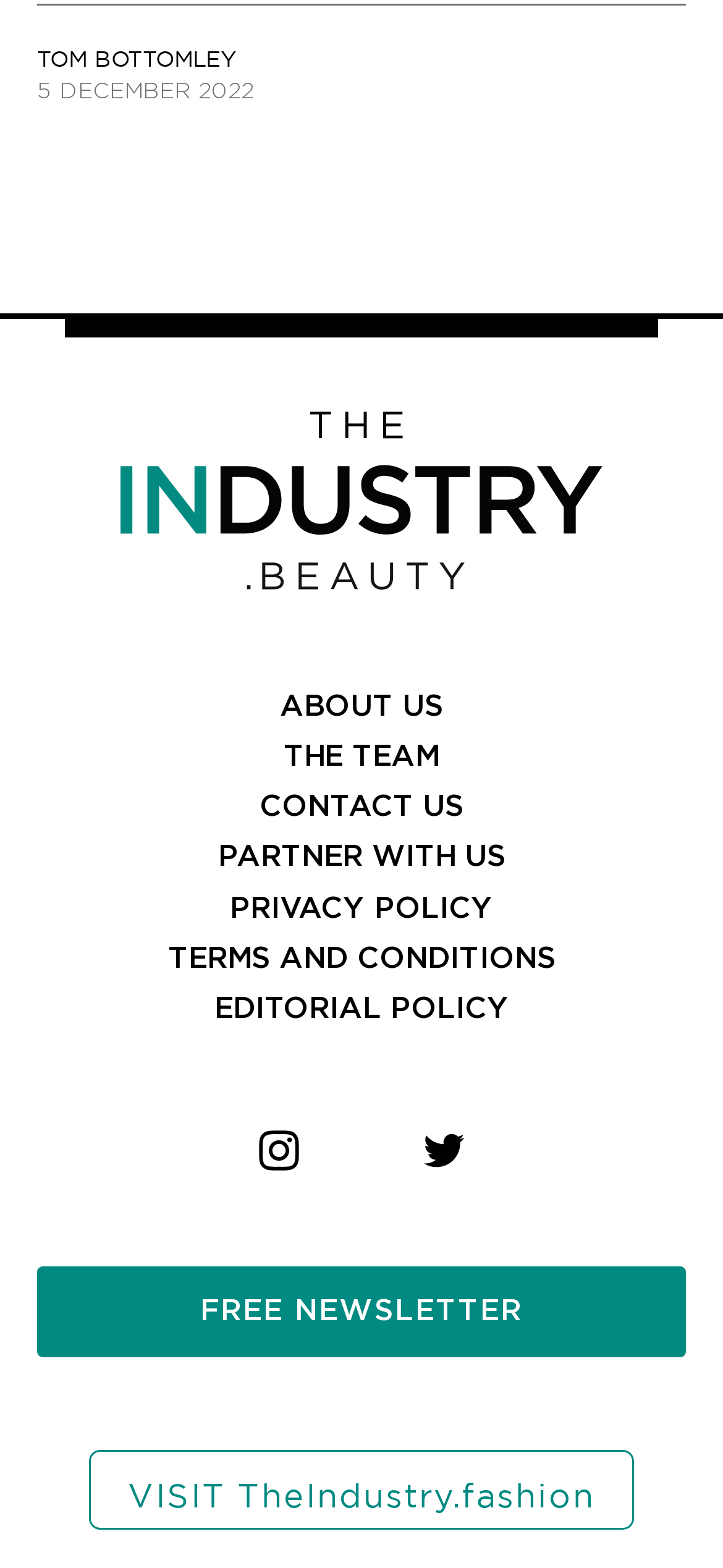Can you identify the bounding box coordinates of the clickable region needed to carry out this instruction: 'Read about new La Brea bus lanes'? The coordinates should be four float numbers within the range of 0 to 1, stated as [left, top, right, bottom].

None